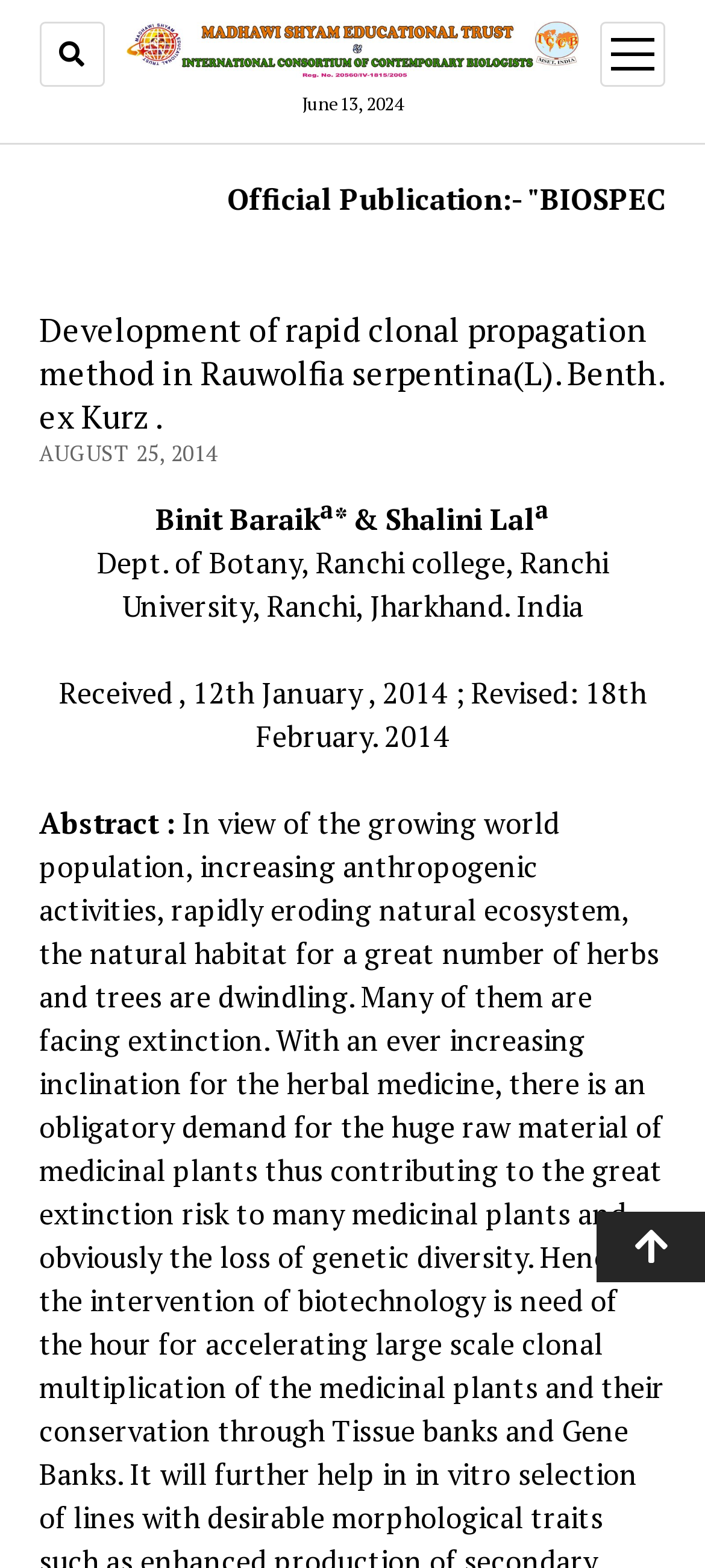Reply to the question below using a single word or brief phrase:
What is the name of the organization mentioned on the webpage?

MSET-Biospectra